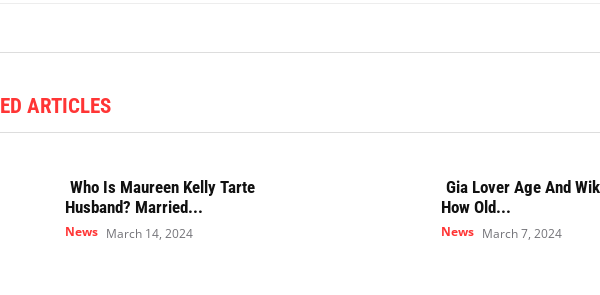Create a detailed narrative of what is happening in the image.

The image depicts Ben Lagow, proudly standing alongside his Norfolk Academy teammates, who have all been selected to pursue college athletics. This moment highlights their shared dedication to sports, likely fueled by a collective passion for athletics that has significantly influenced Ben’s development and success, particularly in lacrosse. The accompanying caption notes that this inspiring achievement serves as a testament to their hard work and teamwork, celebrating the journey they are embarking on together in their athletic careers.